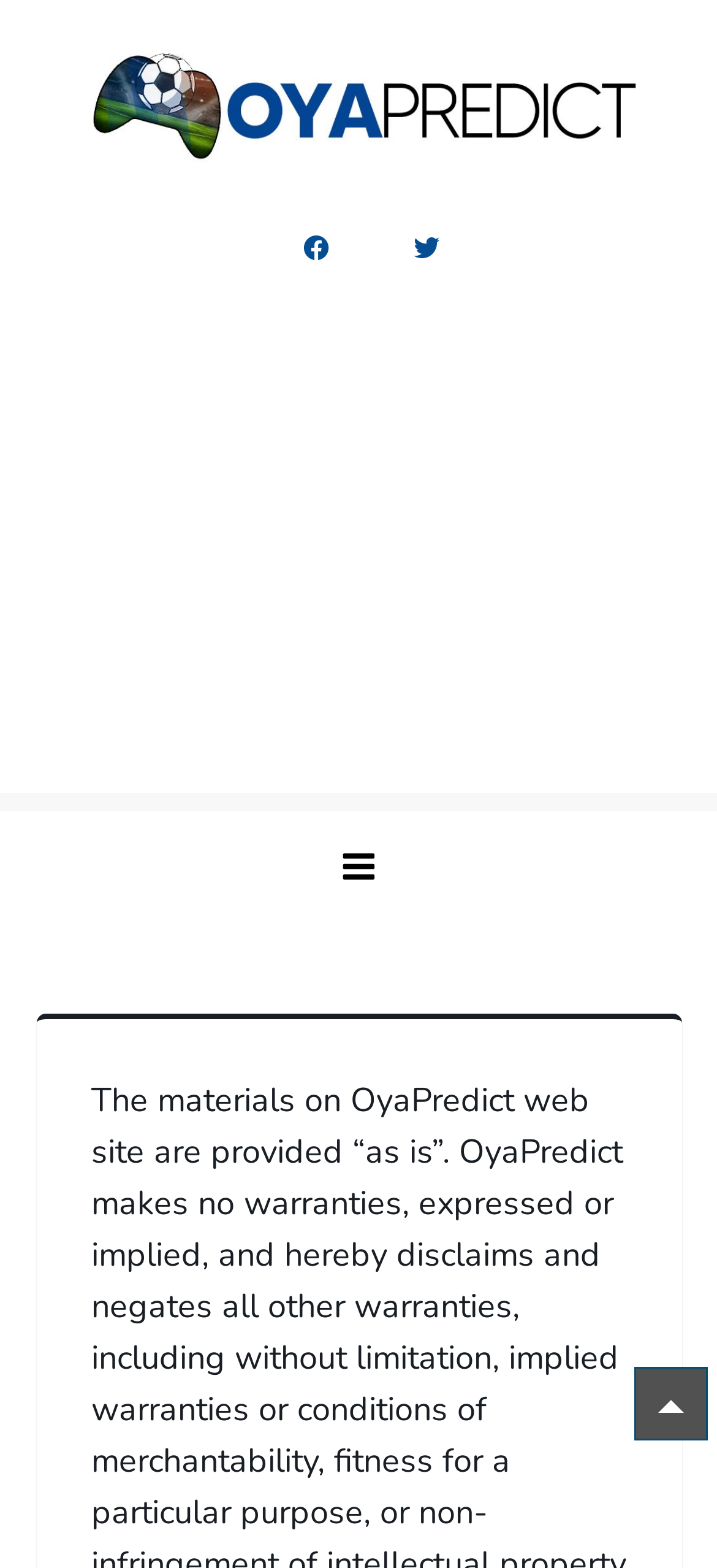Describe every aspect of the webpage in a detailed manner.

The webpage is titled "Disclaimer | Oyapredict" and appears to be a disclaimer page for the OyaPredict website. At the top-left corner, there is a logo of OyaPredict, which is also a link. Next to the logo, there is a link with the text "Oyapredict". 

On the top-right corner, there are two links with icons, represented by Unicode characters '\uf09a' and '\uf099', which are likely social media links. 

Below the top section, there is a large advertisement iframe that spans the entire width of the page. 

On the top-right side, there is a menu button labeled "menu" that controls the primary menu. 

At the bottom-right corner, there is a "to-top" link, which likely allows users to scroll back to the top of the page.